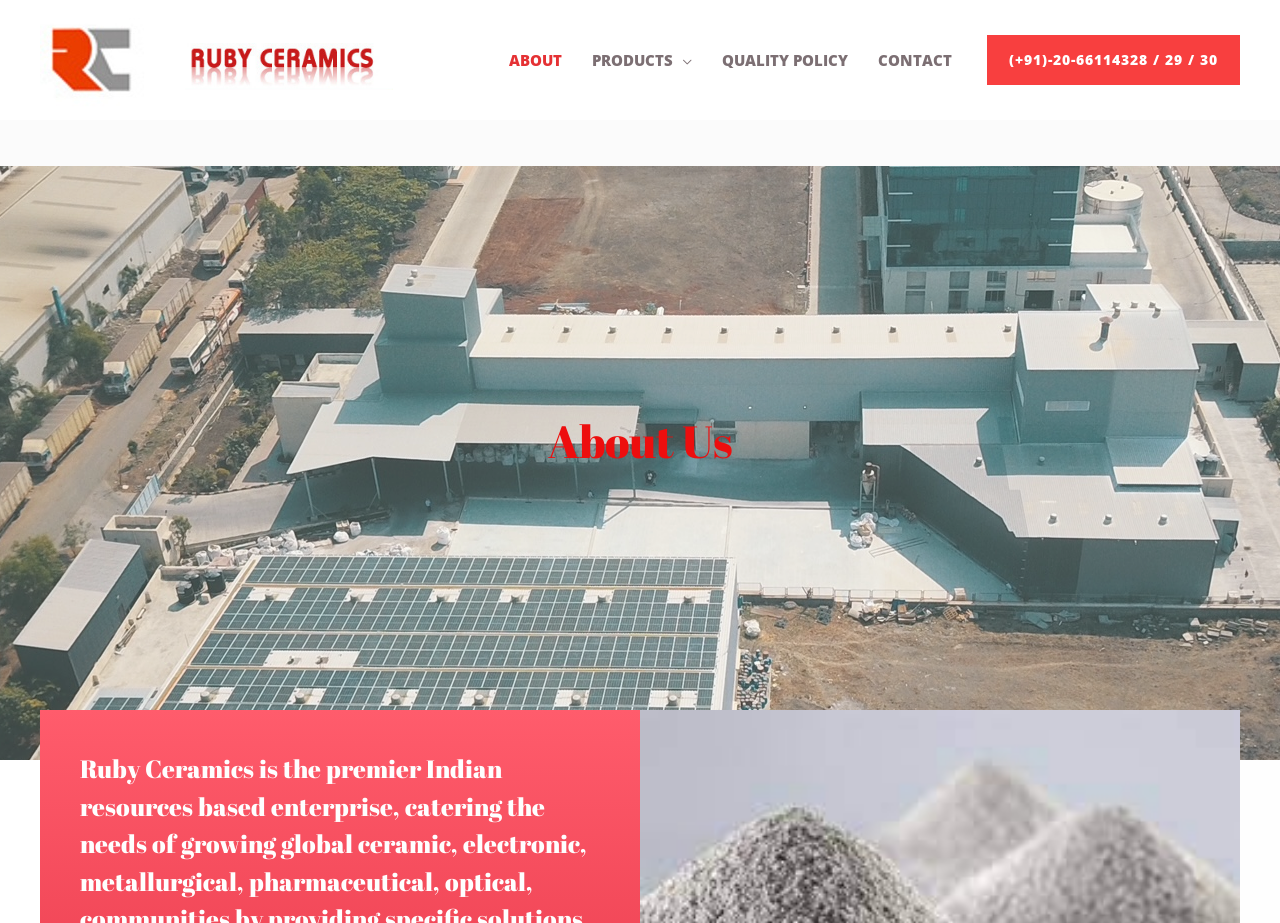Based on the description "About", find the bounding box of the specified UI element.

[0.386, 0.051, 0.451, 0.079]